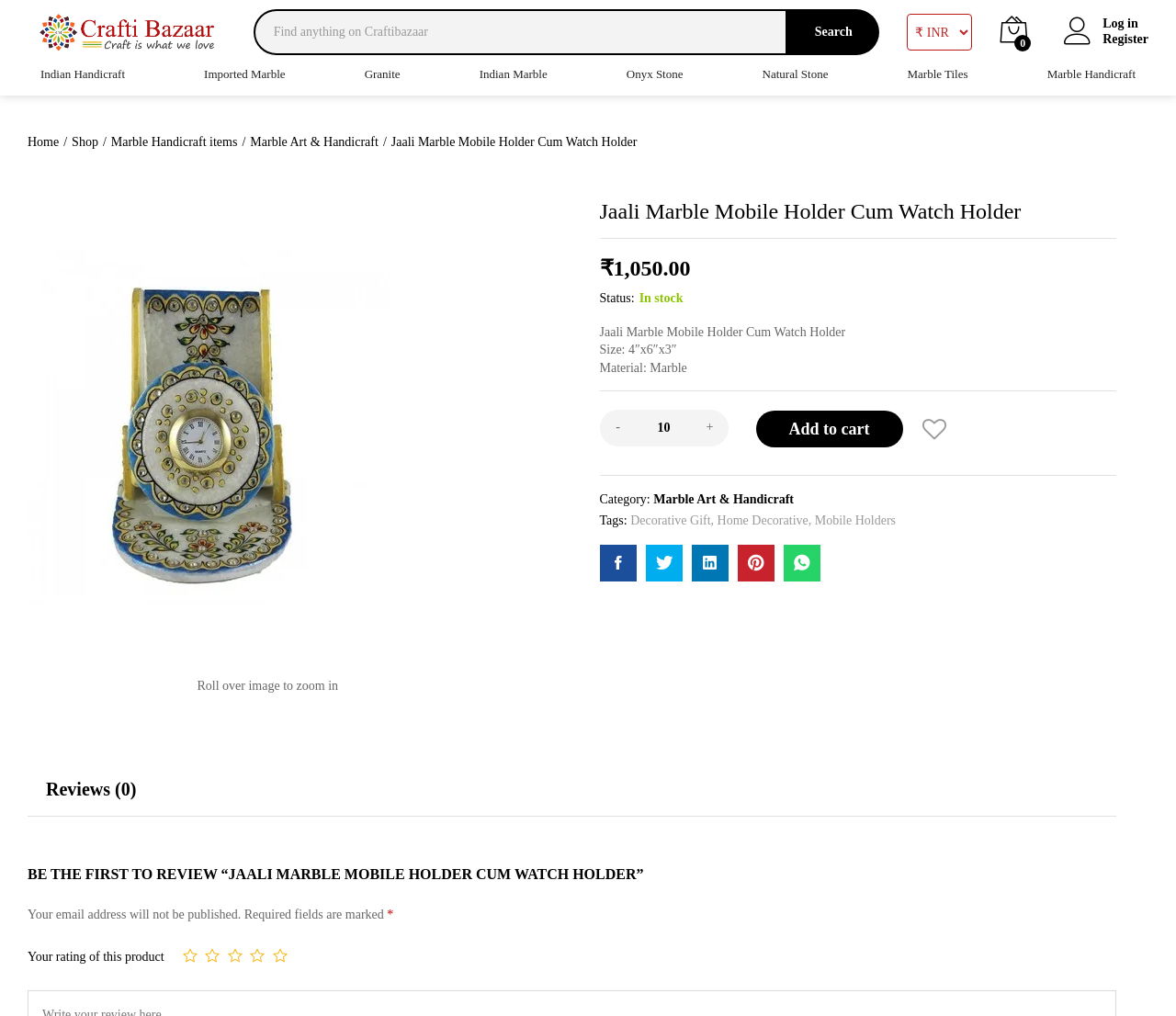Specify the bounding box coordinates of the region I need to click to perform the following instruction: "Click on the link to log in". The coordinates must be four float numbers in the range of 0 to 1, i.e., [left, top, right, bottom].

[0.905, 0.016, 0.977, 0.032]